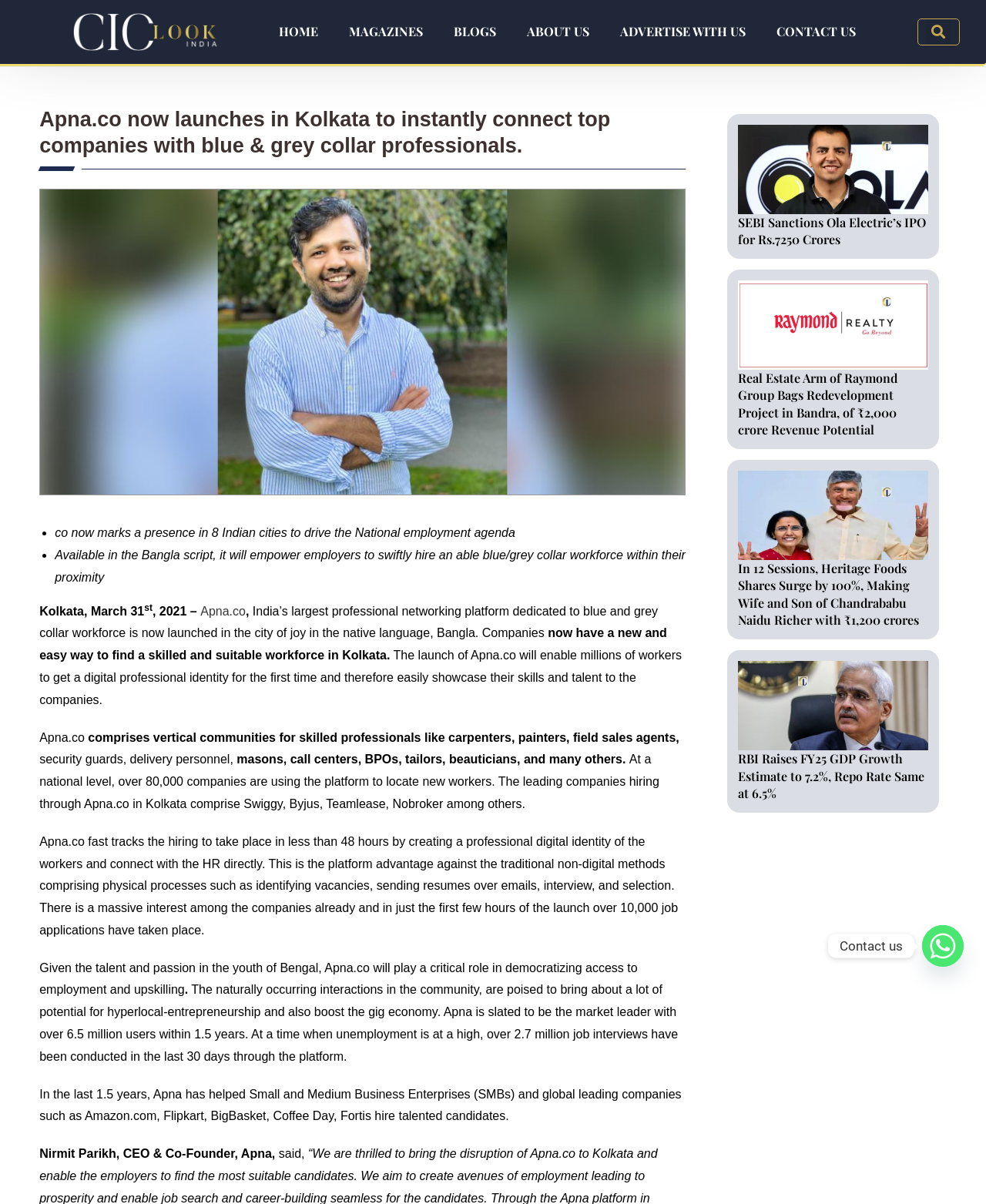Determine the bounding box coordinates of the clickable area required to perform the following instruction: "Contact us through Whatsapp". The coordinates should be represented as four float numbers between 0 and 1: [left, top, right, bottom].

[0.935, 0.768, 0.977, 0.803]